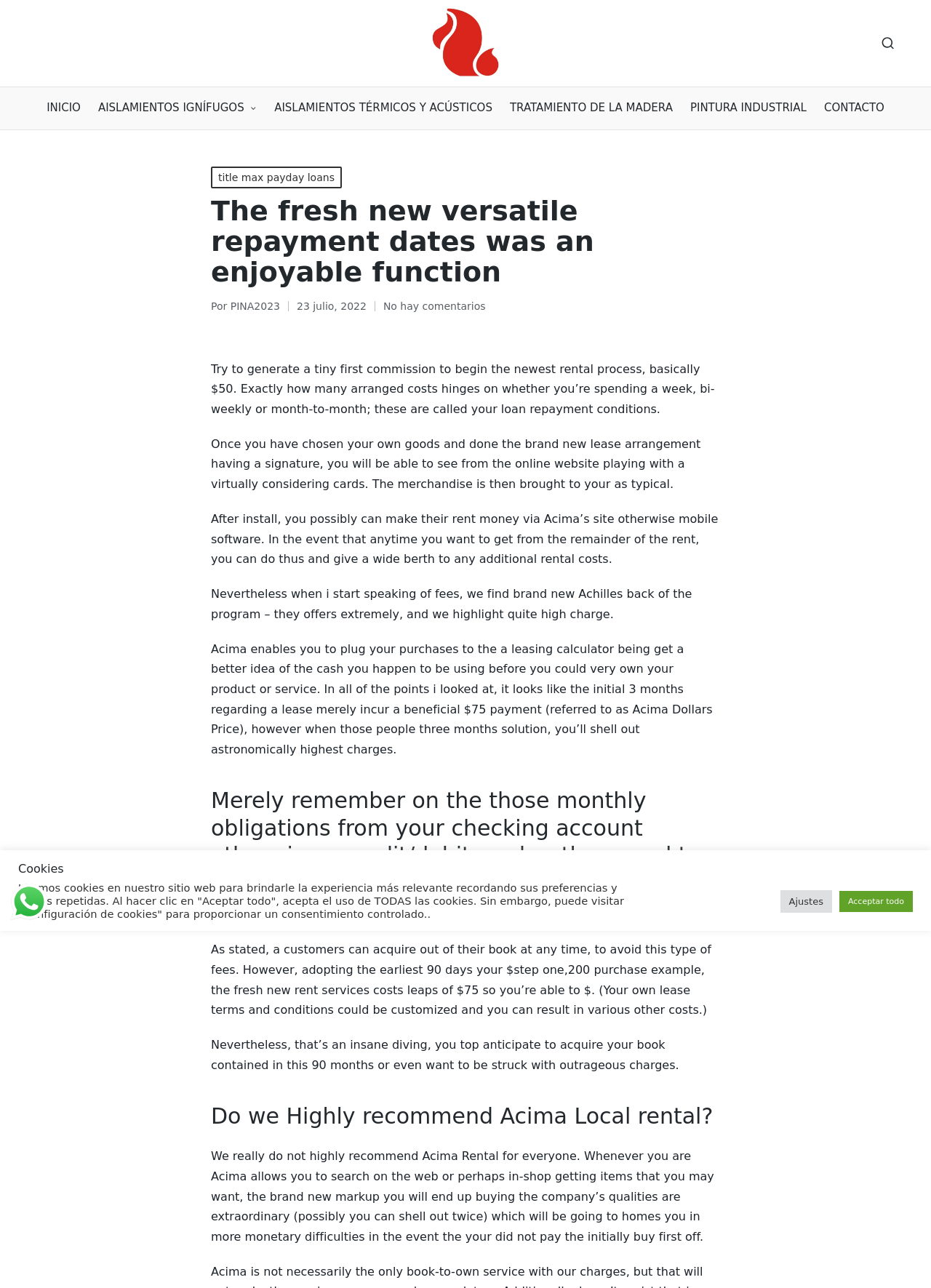Locate the bounding box coordinates for the element described below: "AISLAMIENTOS IGNÍFUGOS". The coordinates must be four float values between 0 and 1, formatted as [left, top, right, bottom].

[0.105, 0.068, 0.276, 0.1]